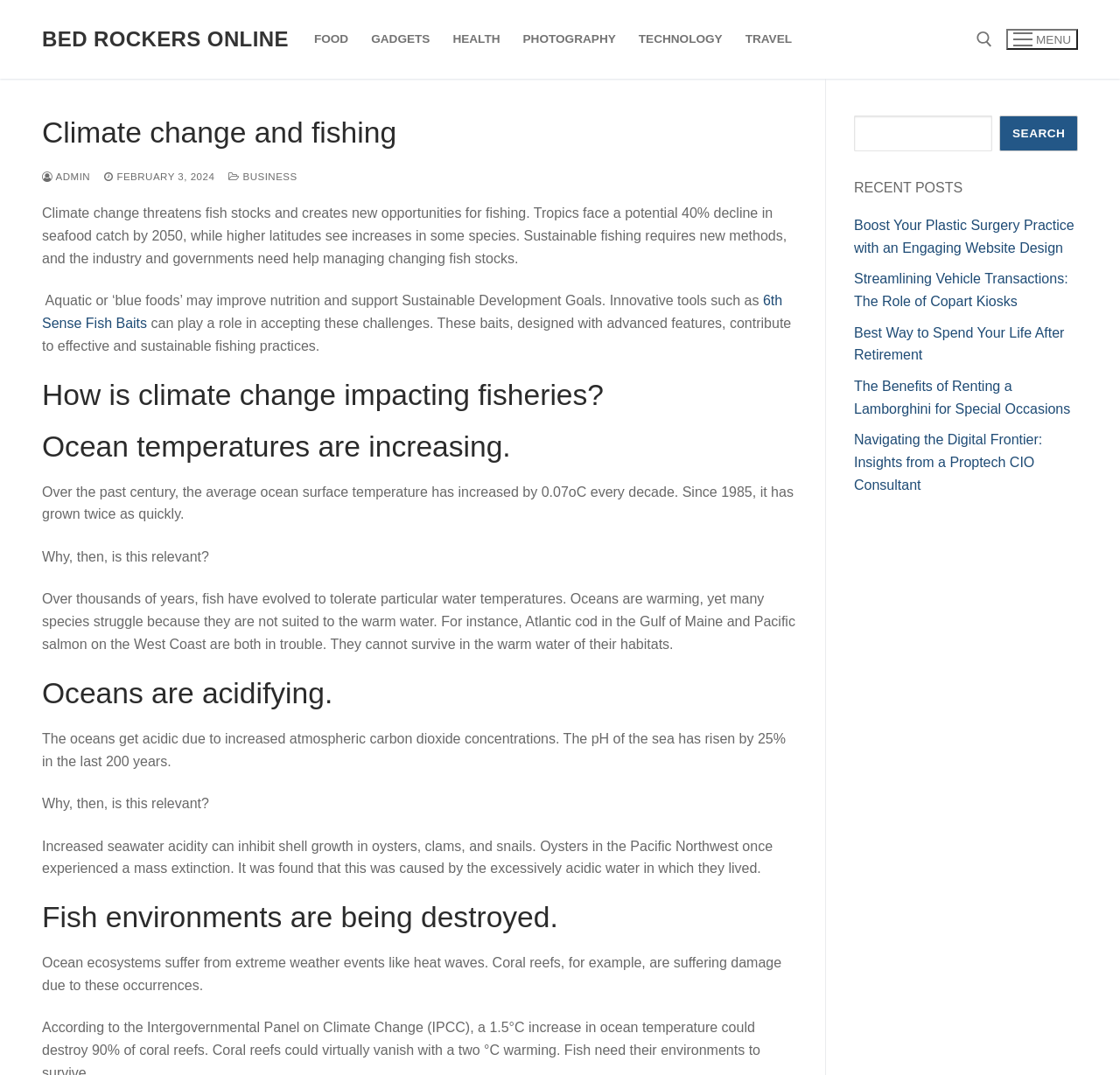What is the main topic of this webpage?
Using the image as a reference, answer the question in detail.

Based on the webpage content, I can see that the main topic is about the impact of climate change on fishing and fish stocks. The webpage provides information on how climate change affects ocean temperatures, acidification, and fish environments, and how sustainable fishing practices can help mitigate these effects.